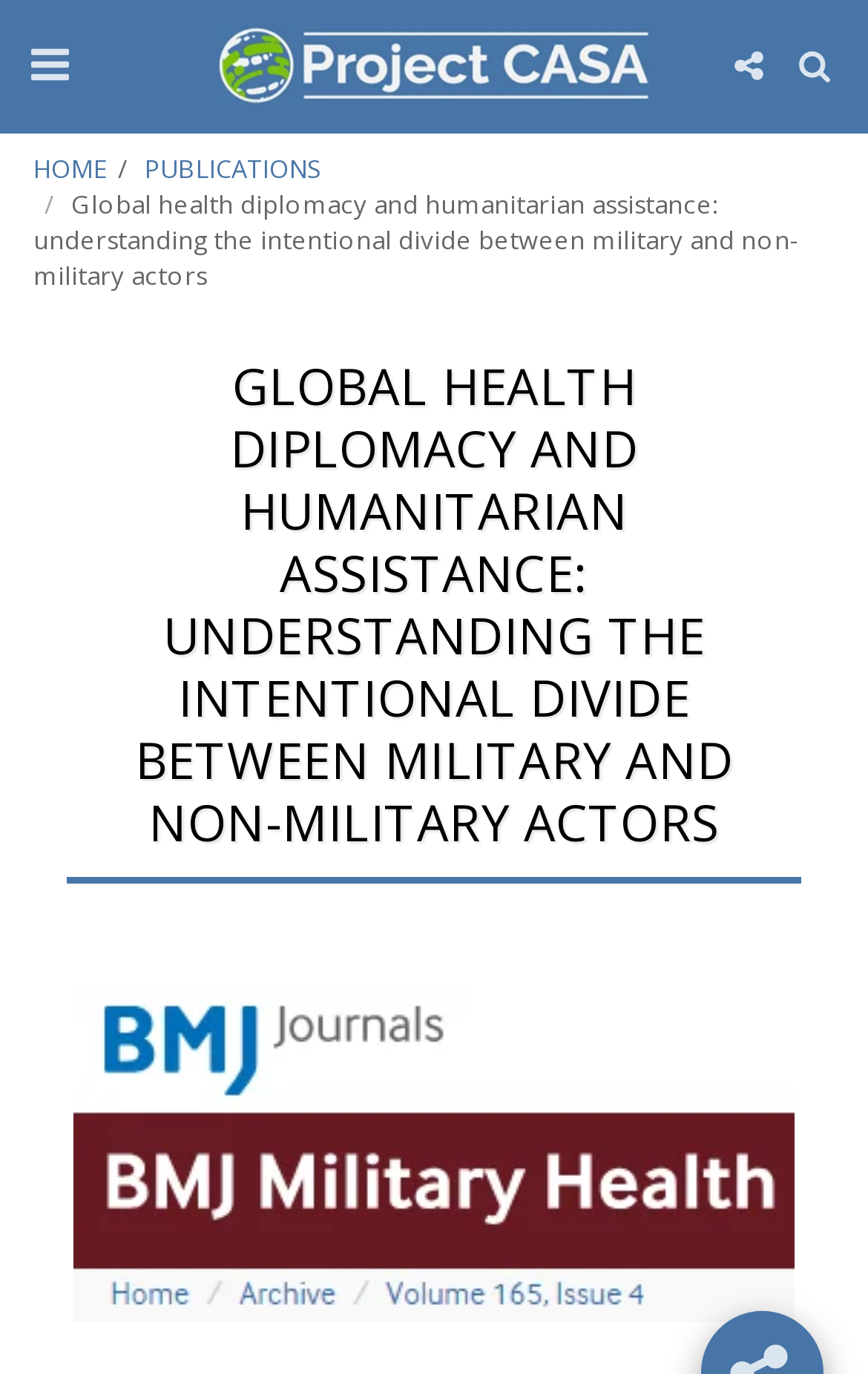How many links are on the webpage?
Please provide a single word or phrase as your answer based on the screenshot.

5